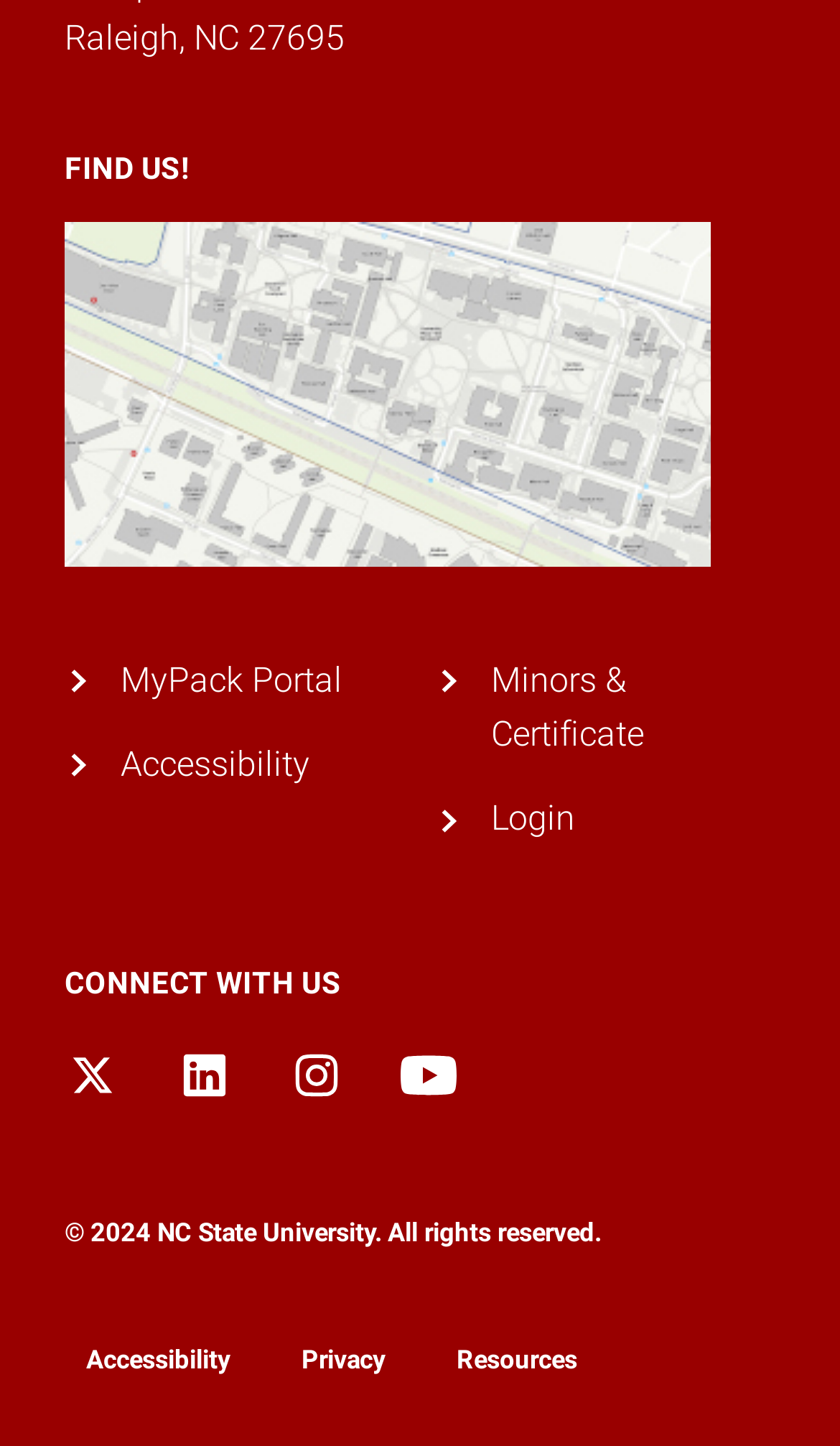Find the bounding box coordinates of the clickable element required to execute the following instruction: "Access Minors & Certificate information". Provide the coordinates as four float numbers between 0 and 1, i.e., [left, top, right, bottom].

[0.585, 0.456, 0.767, 0.522]